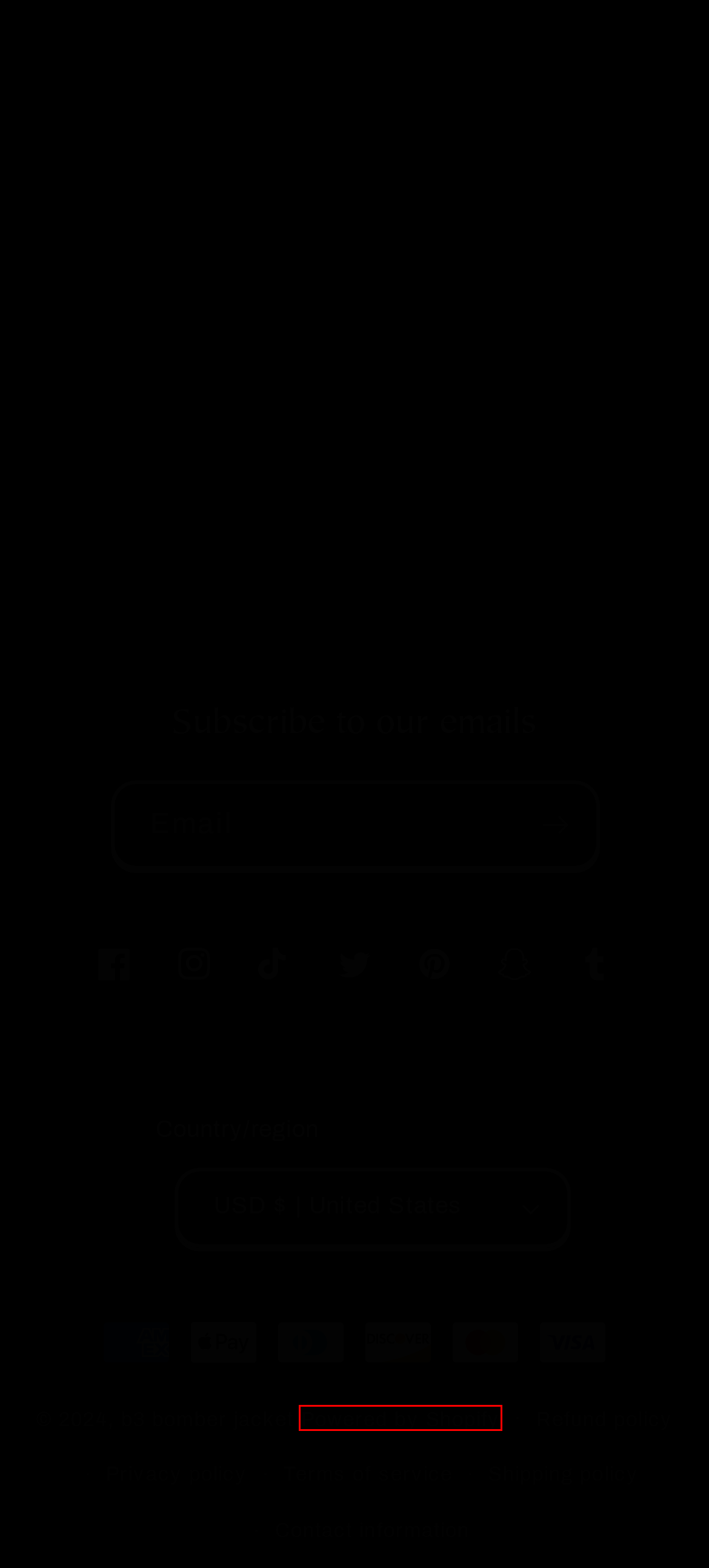Examine the screenshot of the webpage, which has a red bounding box around a UI element. Select the webpage description that best fits the new webpage after the element inside the red bounding box is clicked. Here are the choices:
A. Start and grow your e-commerce business - 3-Day Free Trial - Shopify USA
B. B3 Bomber Jacket | Leather Bomber Jacket | Sheepskin Jacket
 – b3 bomber jacket
C. Size Guide
 – b3 bomber jacket
D. Buy Real Leather Jacket Online | Best B3 Bomber Jacket & Coat
 – b3 bomber jacket
E. Refund/Exchange Policy
 – b3 bomber jacket
F. Term and Conditions
 – b3 bomber jacket
G. Women B3 Bomber Jacket
 – b3 bomber jacket
H. Privacy Policy
 – b3 bomber jacket

A